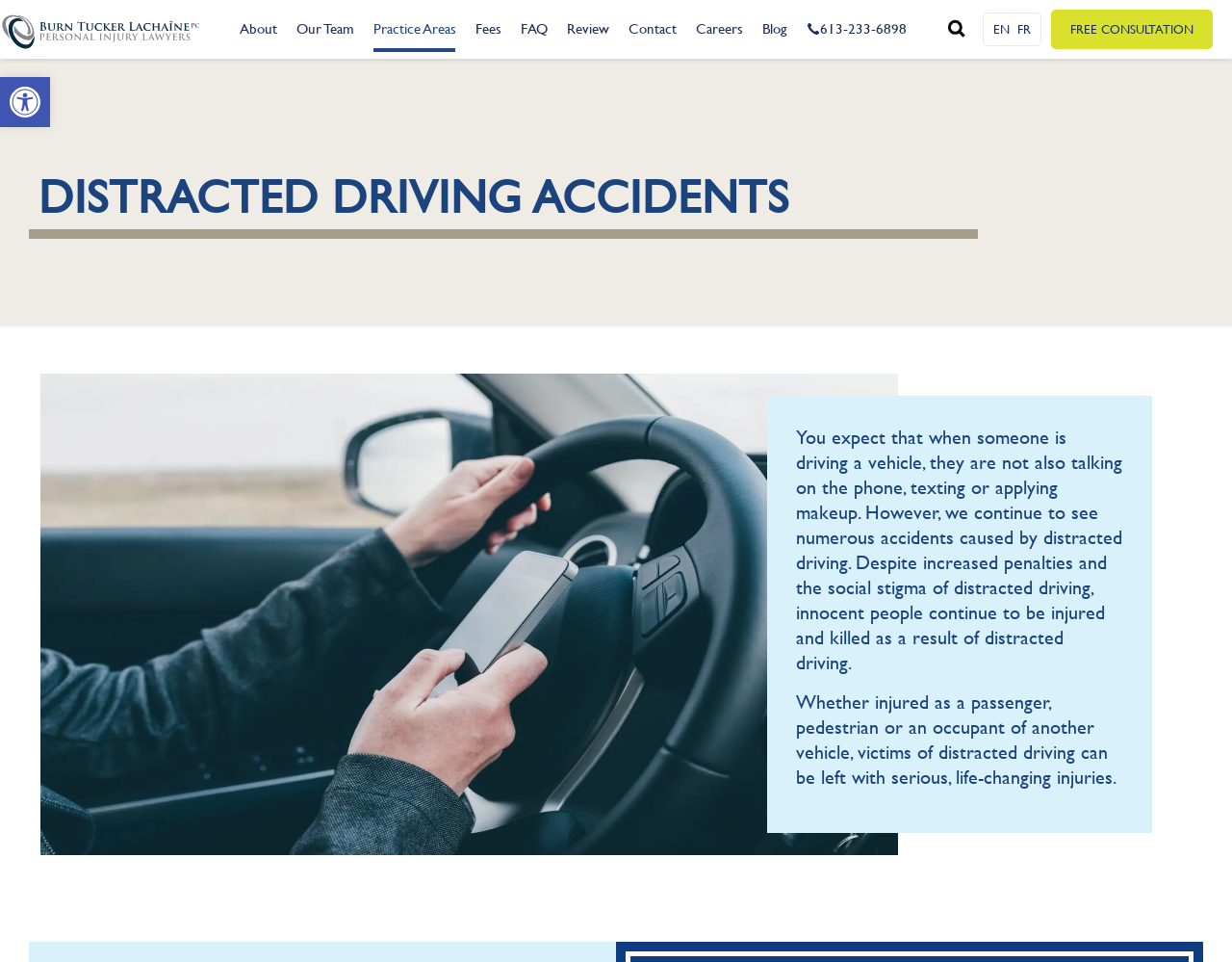Using the provided description Review, find the bounding box coordinates for the UI element. Provide the coordinates in (top-left x, top-left y, bottom-right x, bottom-right y) format, ensuring all values are between 0 and 1.

[0.452, 0.0, 0.502, 0.06]